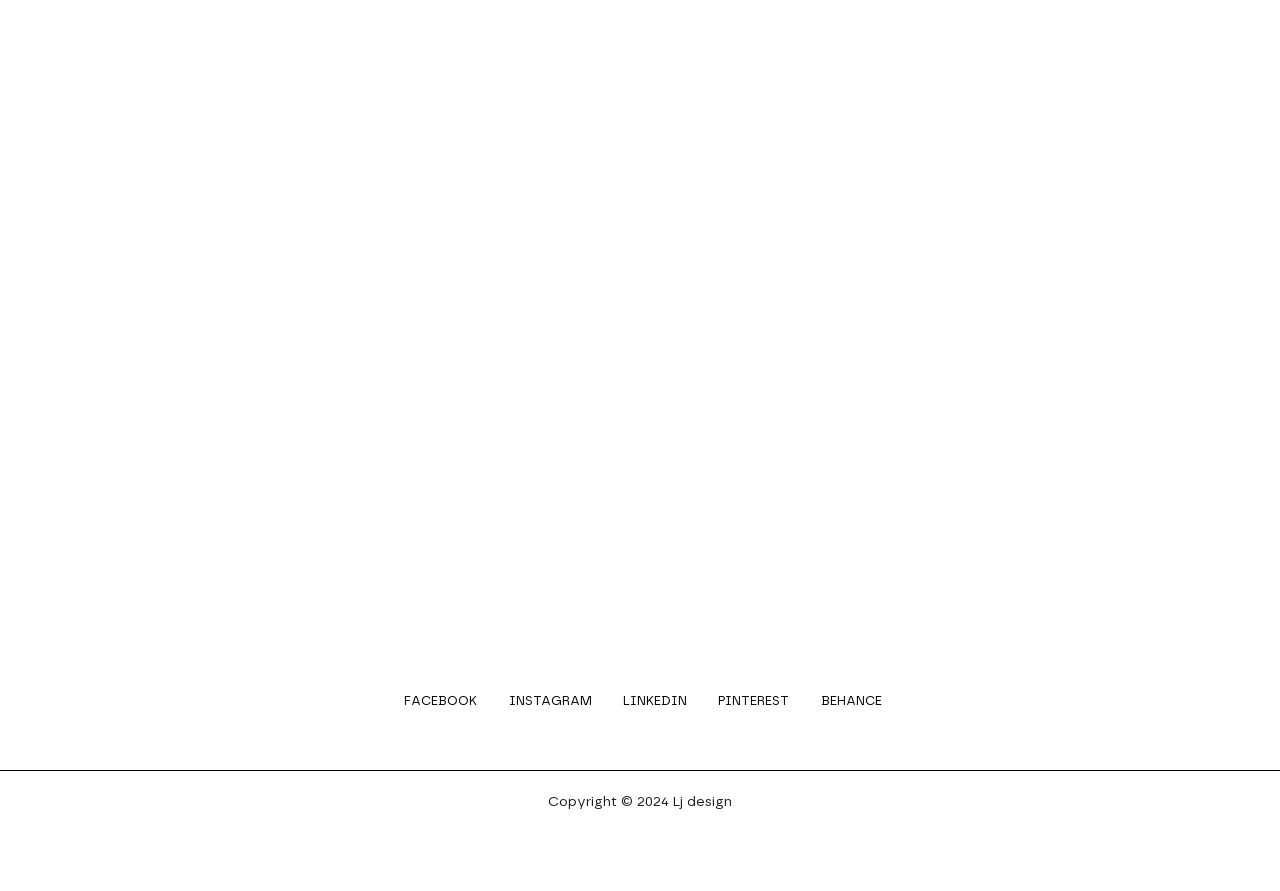Give a one-word or short phrase answer to this question: 
How many social media links are there?

5